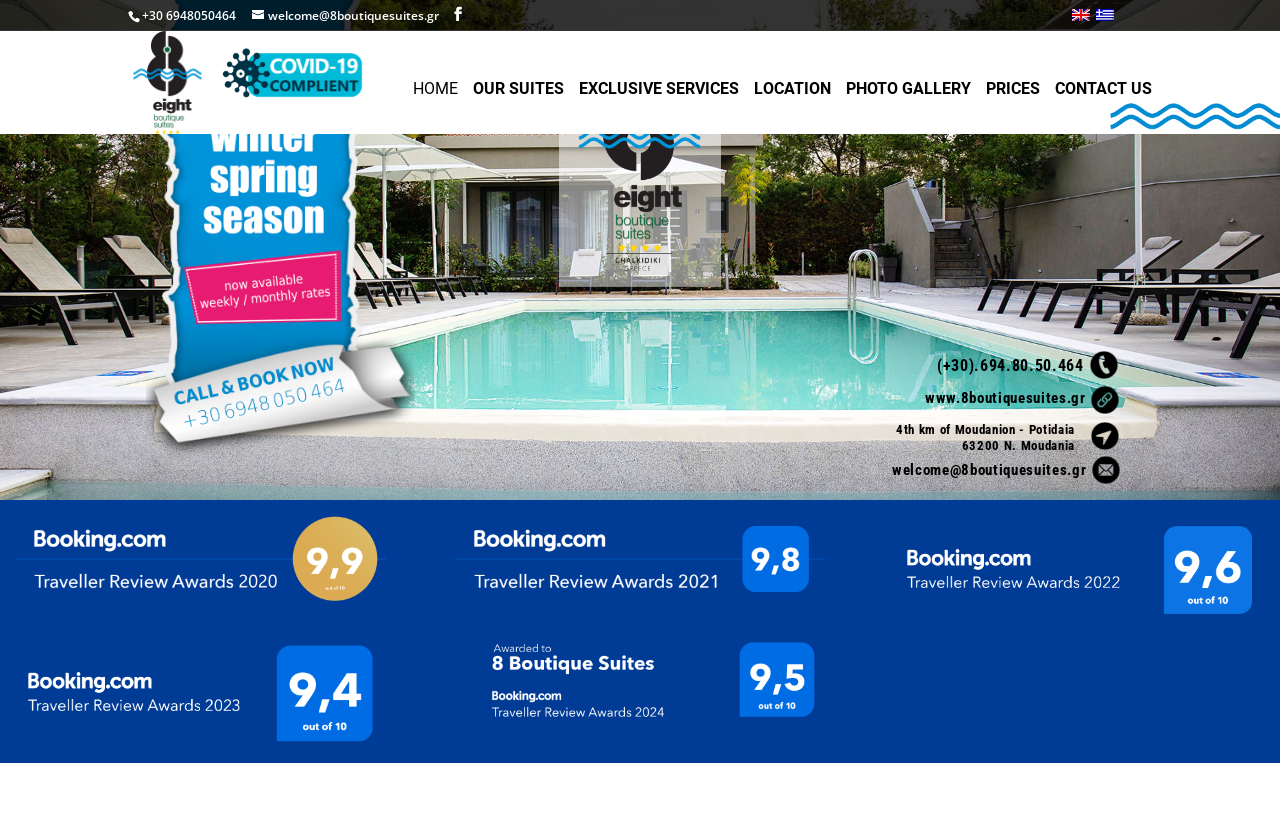What is the main navigation menu?
Using the image as a reference, answer the question with a short word or phrase.

HOME, OUR SUITES, EXCLUSIVE SERVICES, LOCATION, PHOTO GALLERY, PRICES, CONTACT US